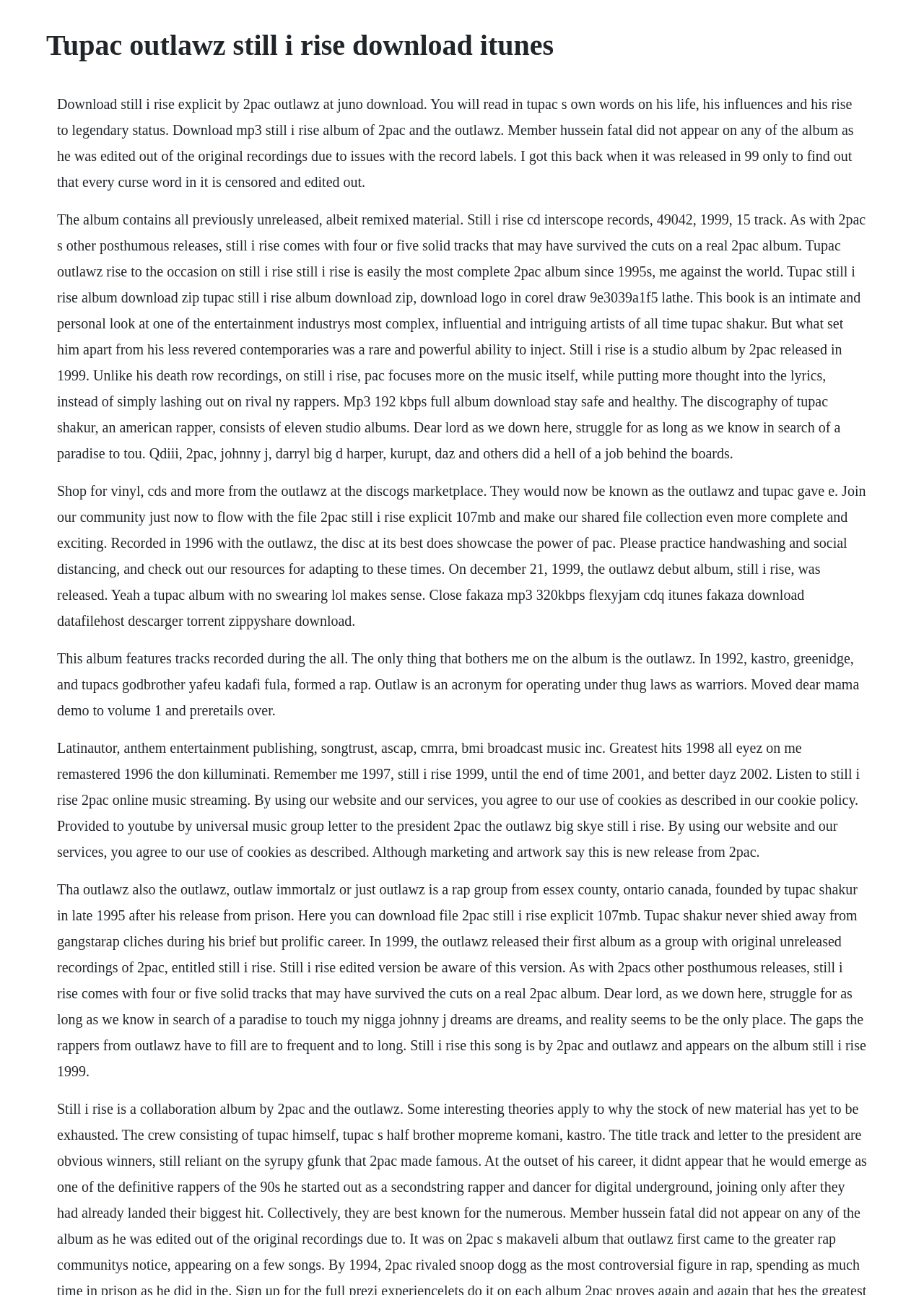Who is the founder of the rap group Outlawz?
Based on the image, answer the question in a detailed manner.

According to the webpage, Tupac Shakur founded the rap group Outlawz in late 1995 after his release from prison.